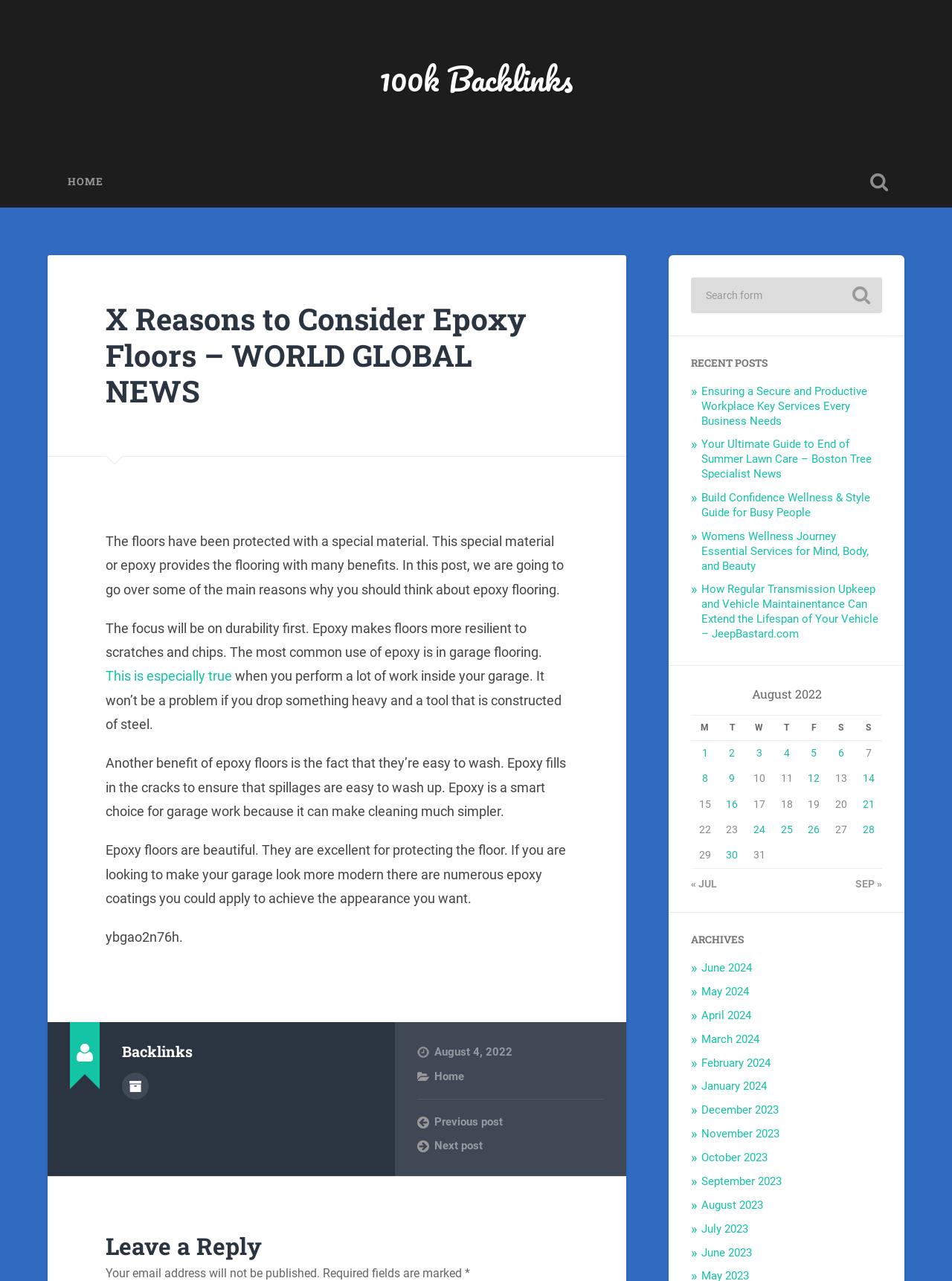Could you please study the image and provide a detailed answer to the question:
What is the aesthetic benefit of epoxy floors?

According to the webpage, epoxy floors are not only functional but also beautiful, and there are many epoxy coatings available to achieve the desired appearance.